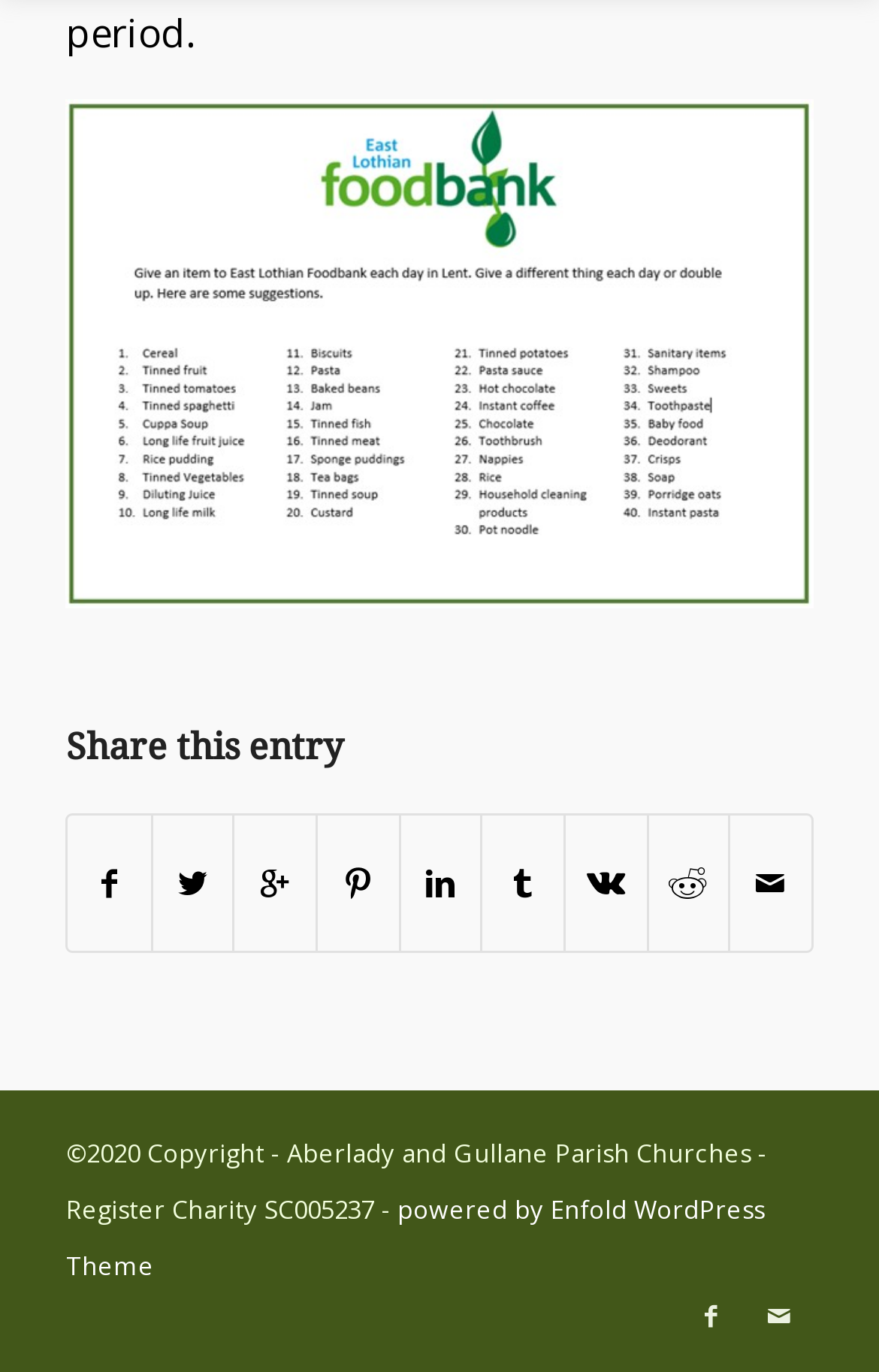Please provide a comprehensive answer to the question based on the screenshot: What is the copyright year?

I found the StaticText element with the text '©2020 Copyright - Aberlady and Gullane Parish Churches - Register Charity SC005237 -'. The copyright year is mentioned as 2020.